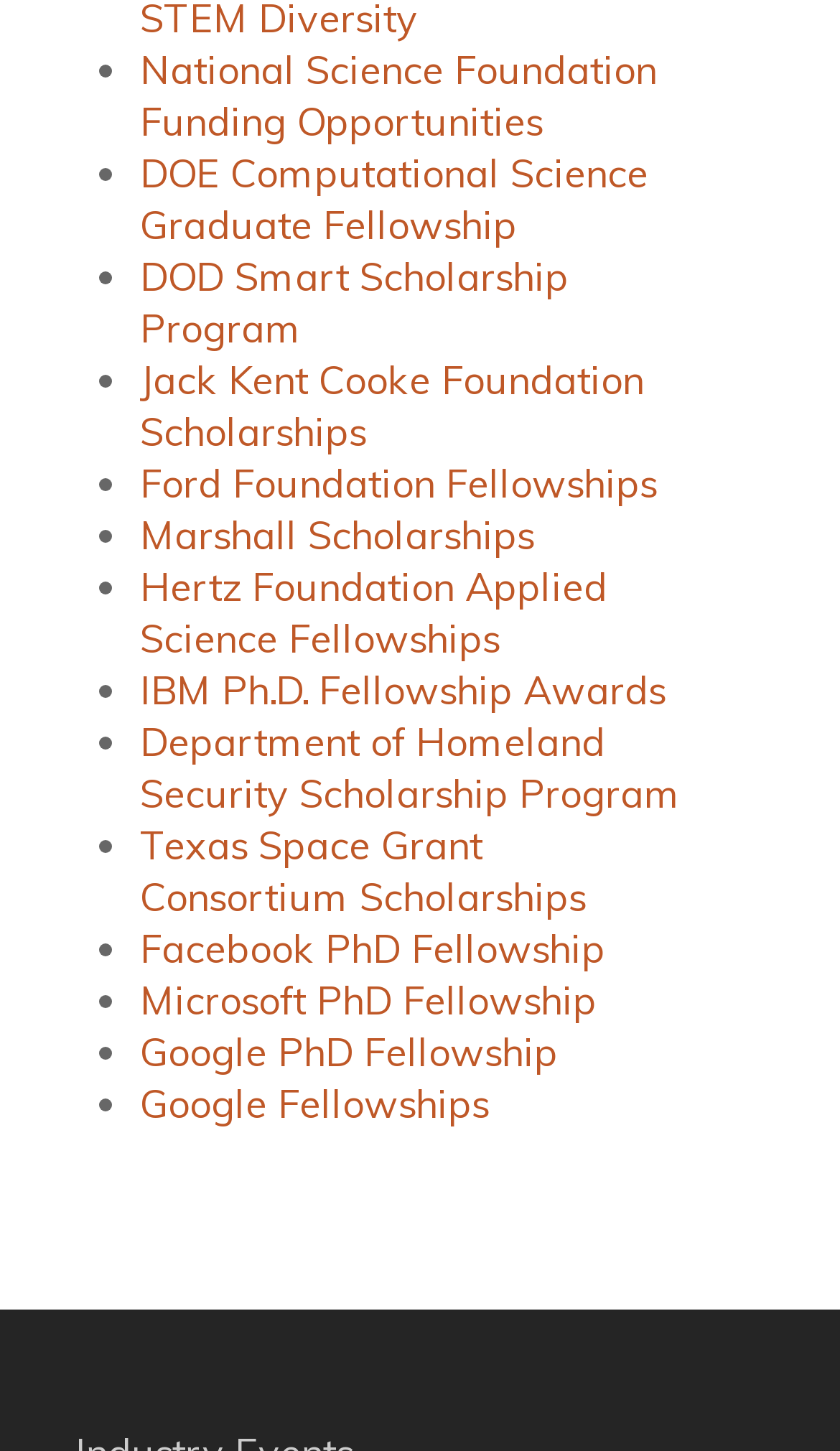Please identify the bounding box coordinates of the area that needs to be clicked to fulfill the following instruction: "View National Science Foundation Funding Opportunities."

[0.167, 0.032, 0.782, 0.102]